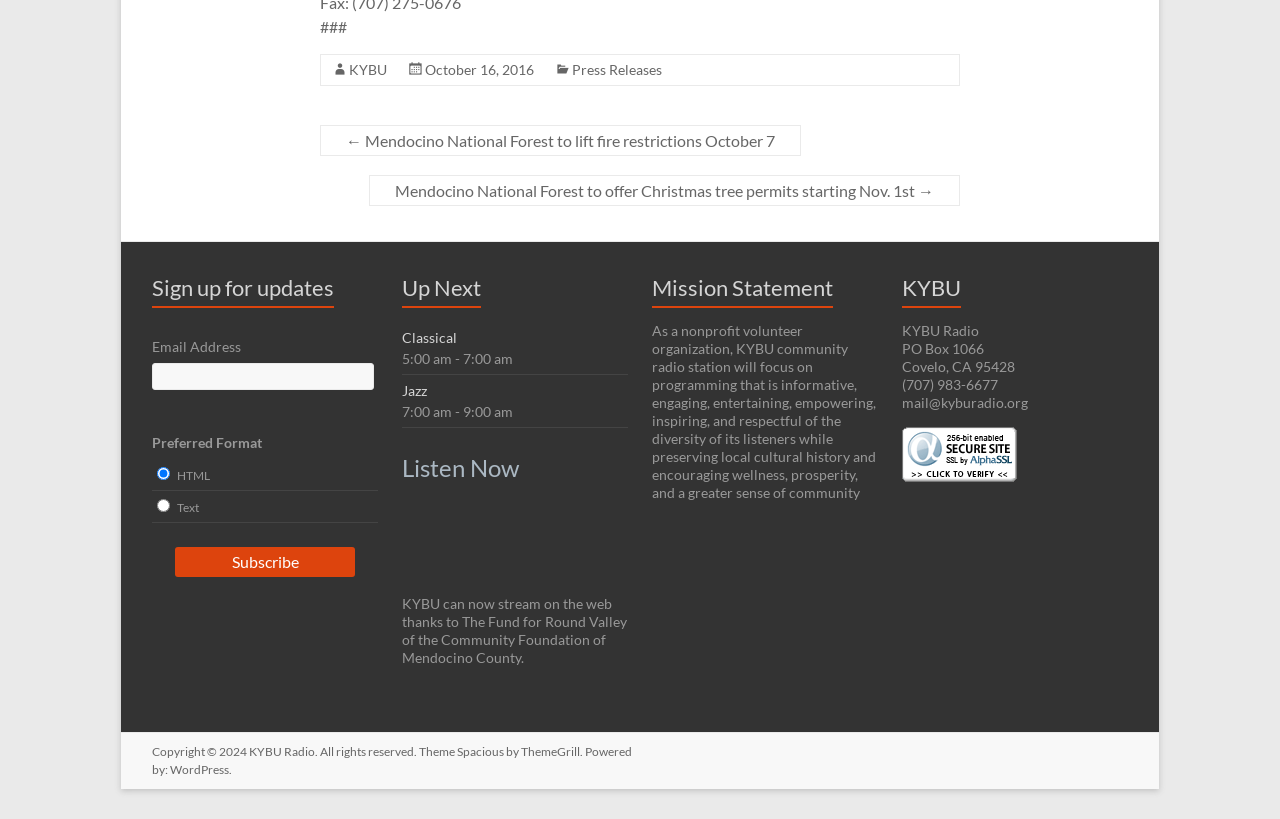Pinpoint the bounding box coordinates for the area that should be clicked to perform the following instruction: "Listen to Mendocino National Forest to lift fire restrictions October 7".

[0.25, 0.152, 0.626, 0.19]